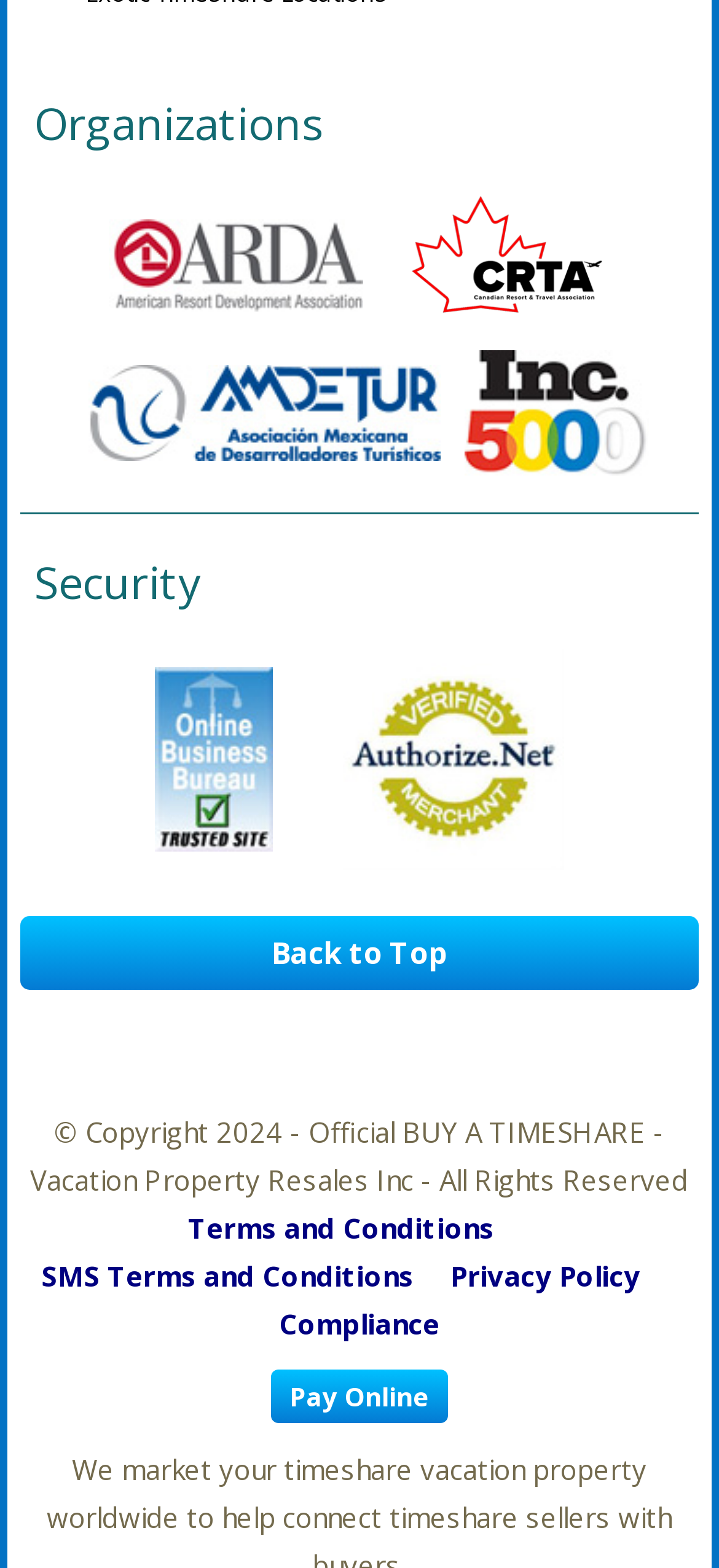Using the image as a reference, answer the following question in as much detail as possible:
What type of content is available on the Facebook page?

The link to 'Visit BuyATimeshare Facebook' suggests that the Facebook page is related to the timeshare company, but the exact type of content available on the page is not specified on this webpage.